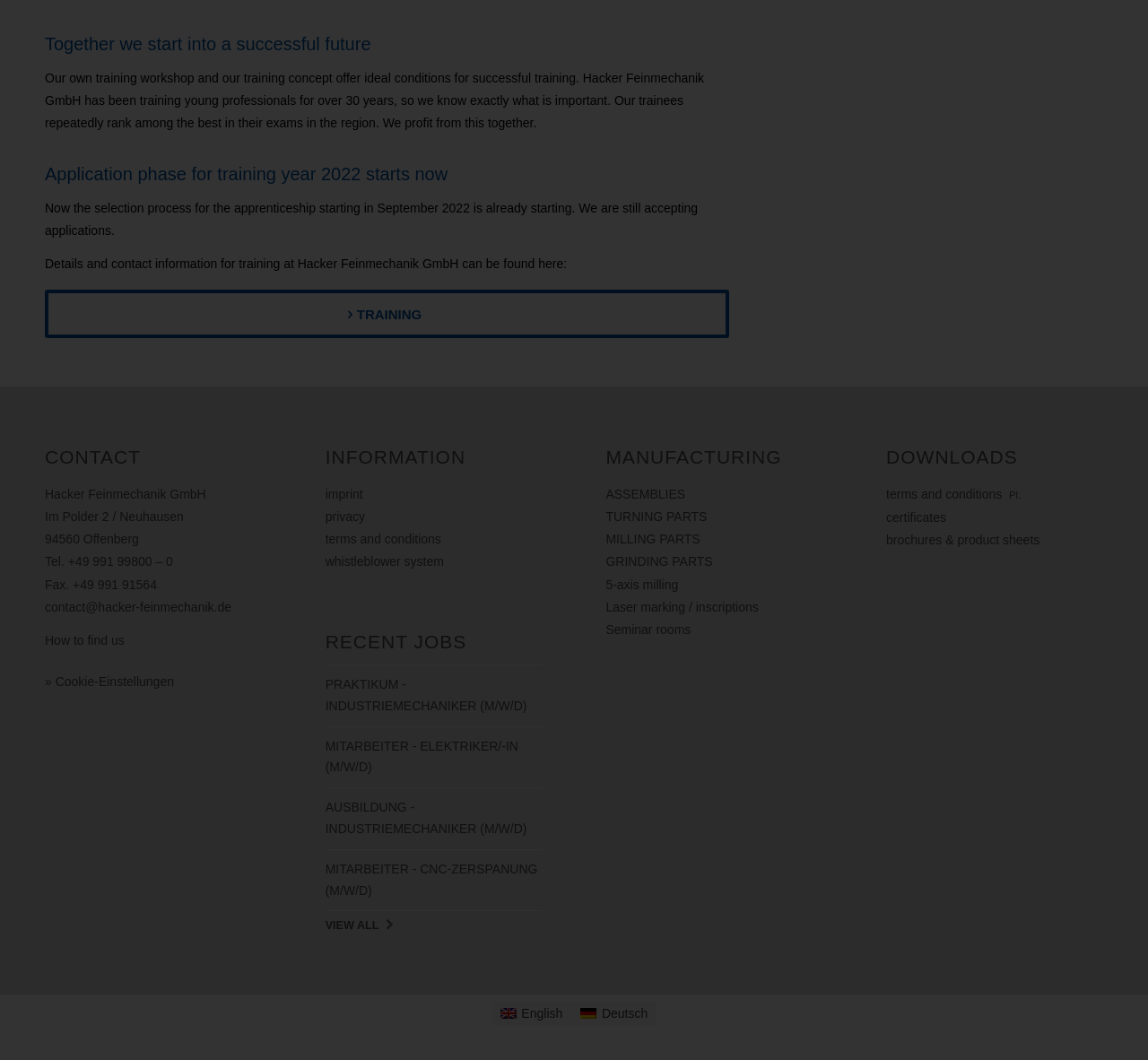Could you highlight the region that needs to be clicked to execute the instruction: "Learn about manufacturing"?

[0.528, 0.417, 0.717, 0.446]